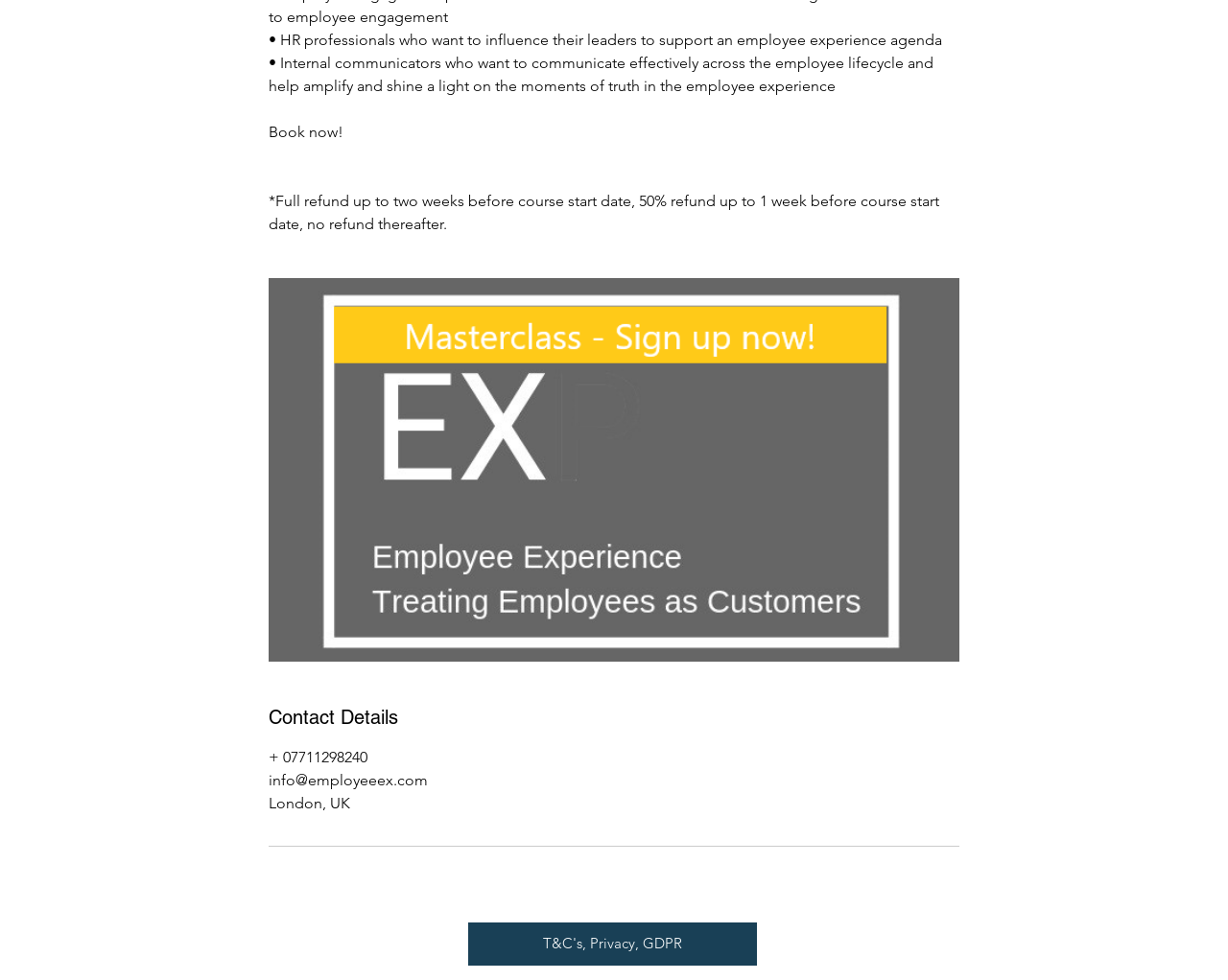Please provide a one-word or phrase answer to the question: 
What is the purpose of the separator?

To separate contact details from the link